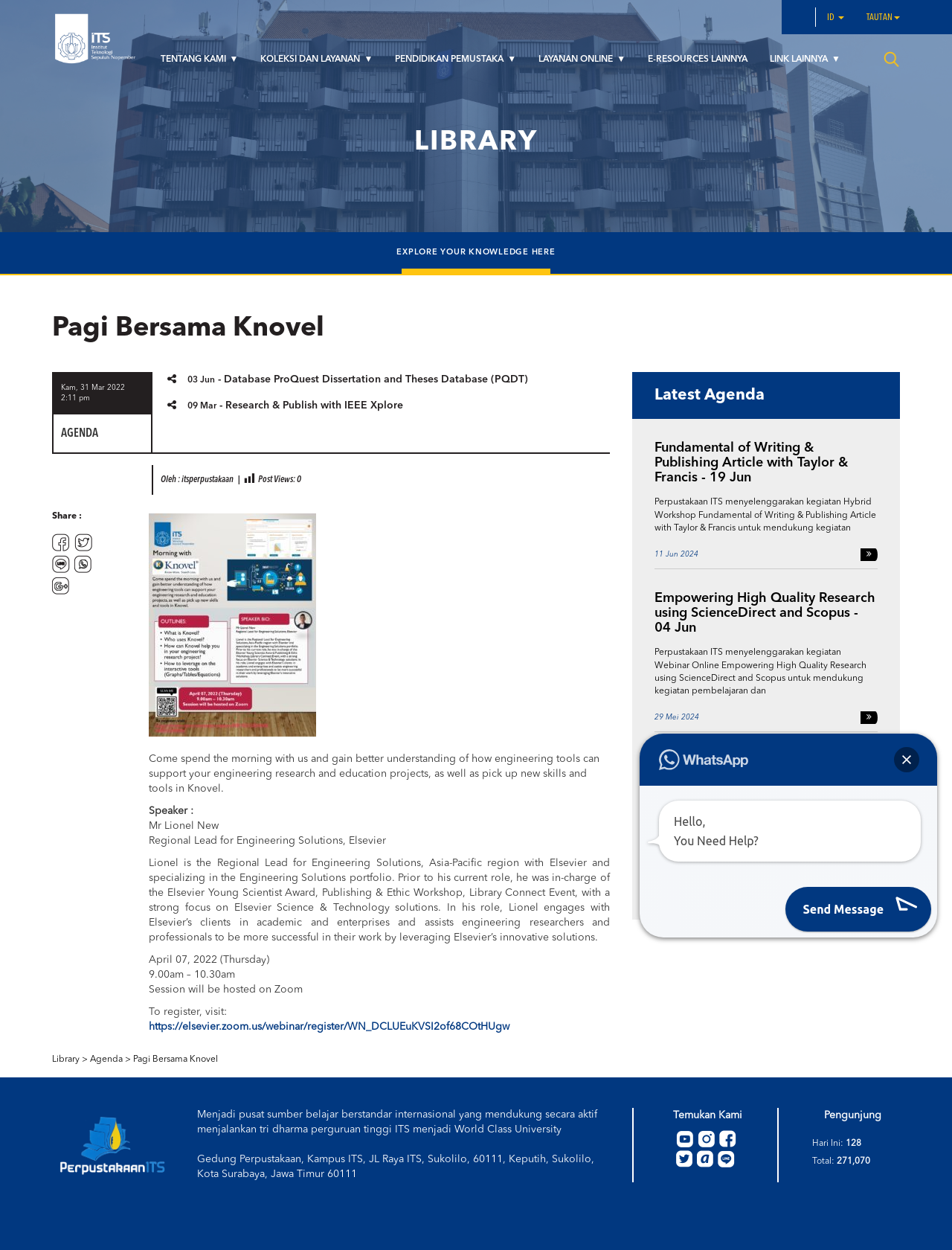Find the bounding box coordinates for the UI element that matches this description: "Agenda".

[0.095, 0.844, 0.129, 0.851]